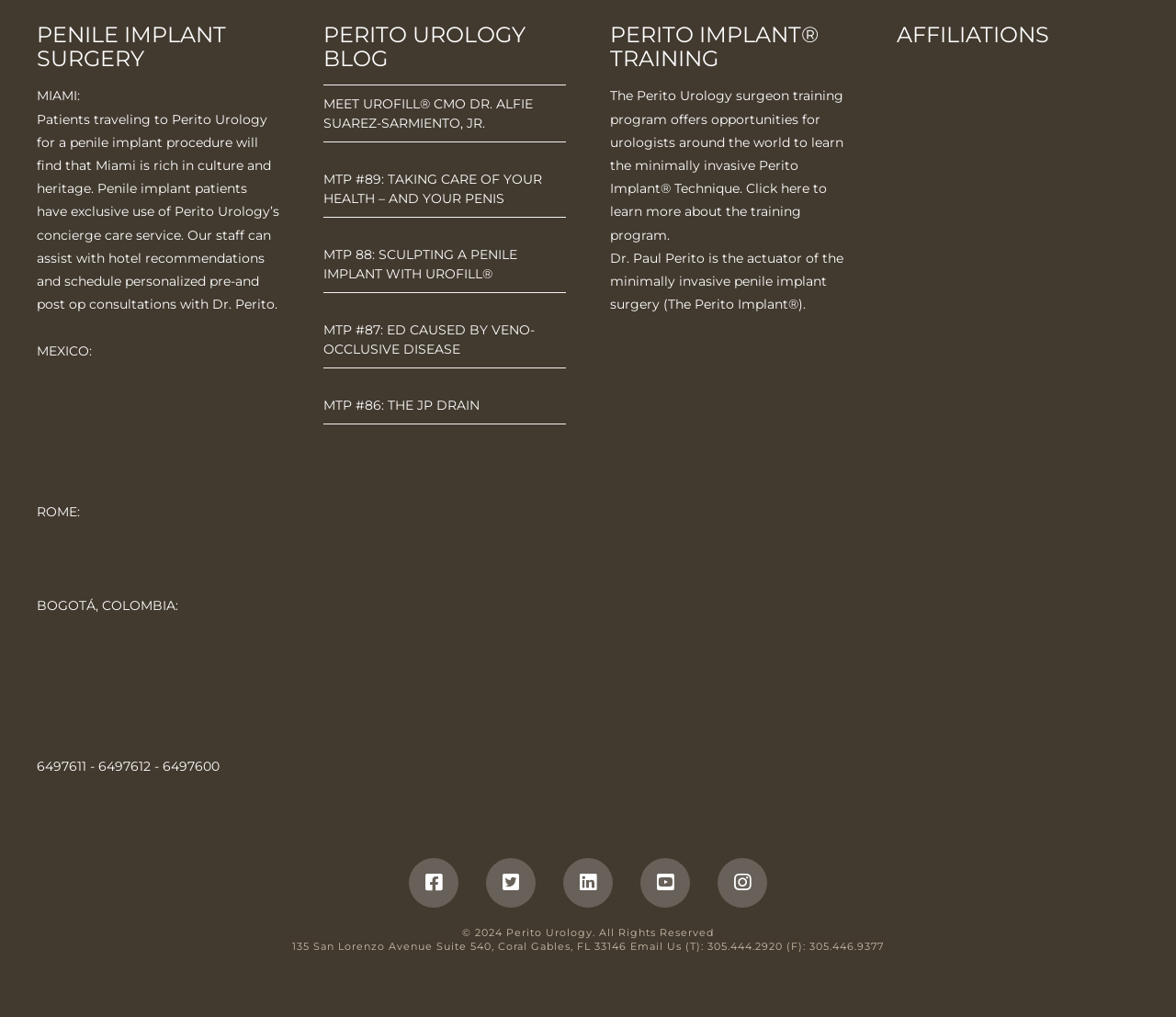Using the provided element description: "parent_node: MIAMI:", identify the bounding box coordinates. The coordinates should be four floats between 0 and 1 in the order [left, top, right, bottom].

[0.031, 0.666, 0.238, 0.682]